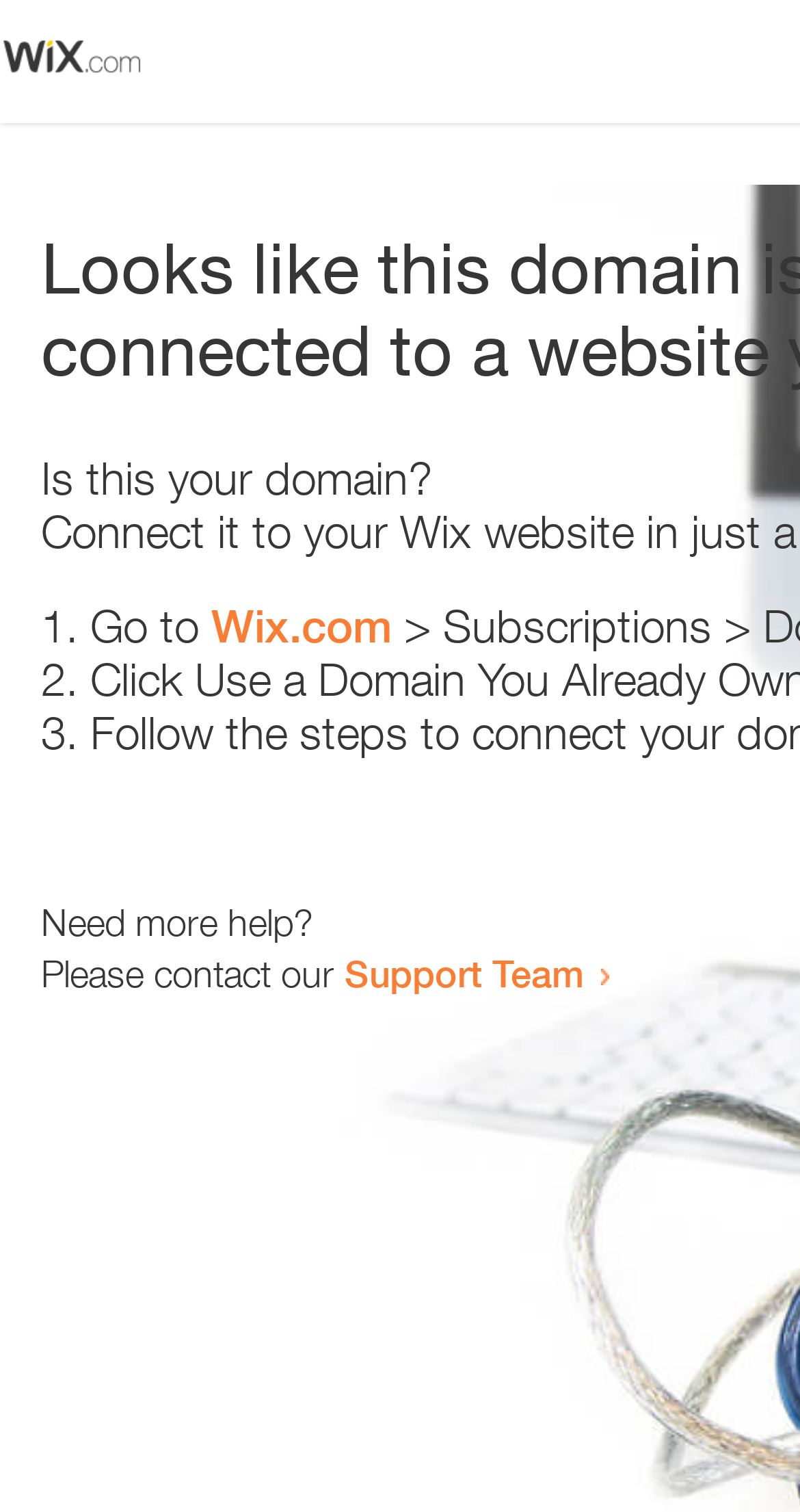What is the text of the webpage's headline?

Looks like this domain isn't
connected to a website yet